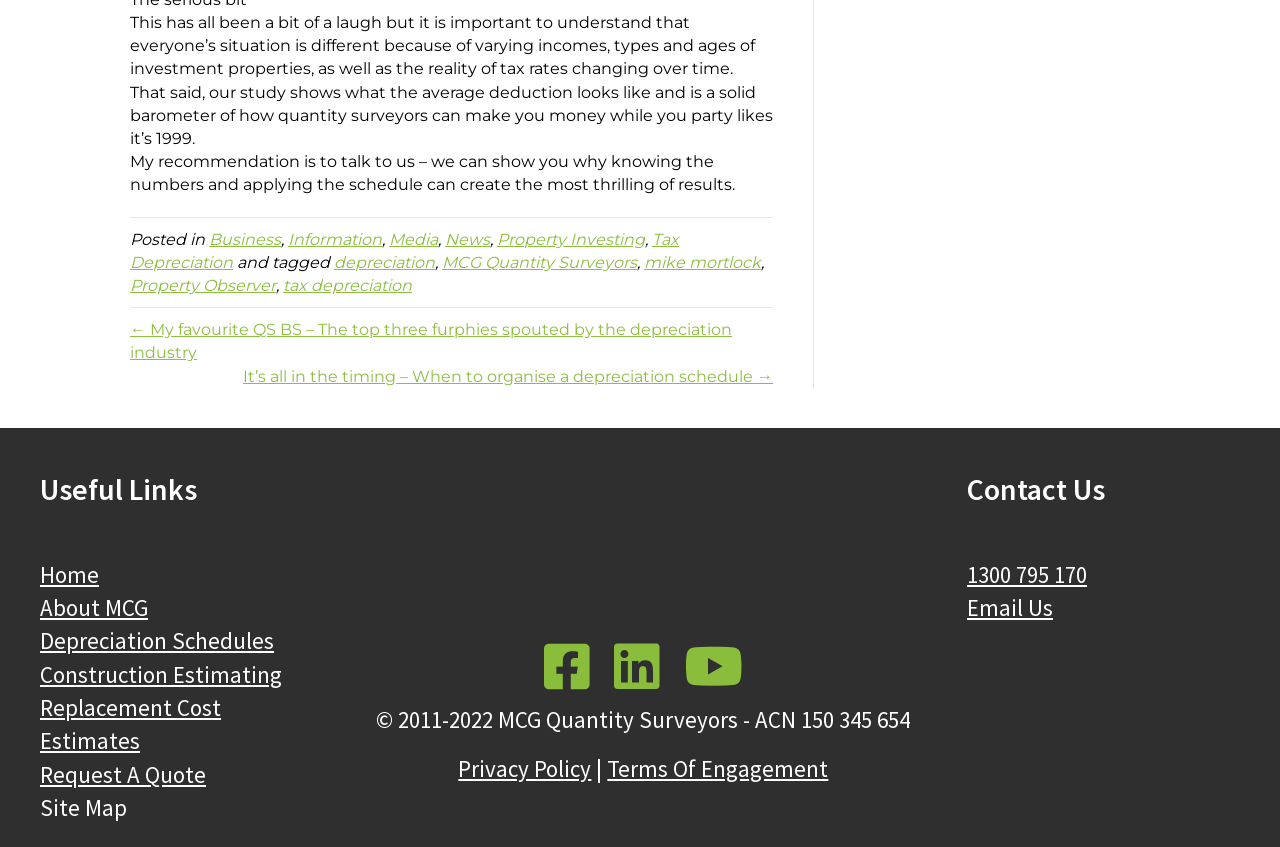Pinpoint the bounding box coordinates of the clickable area necessary to execute the following instruction: "Visit the 'Acerca de Nosotros' page". The coordinates should be given as four float numbers between 0 and 1, namely [left, top, right, bottom].

None